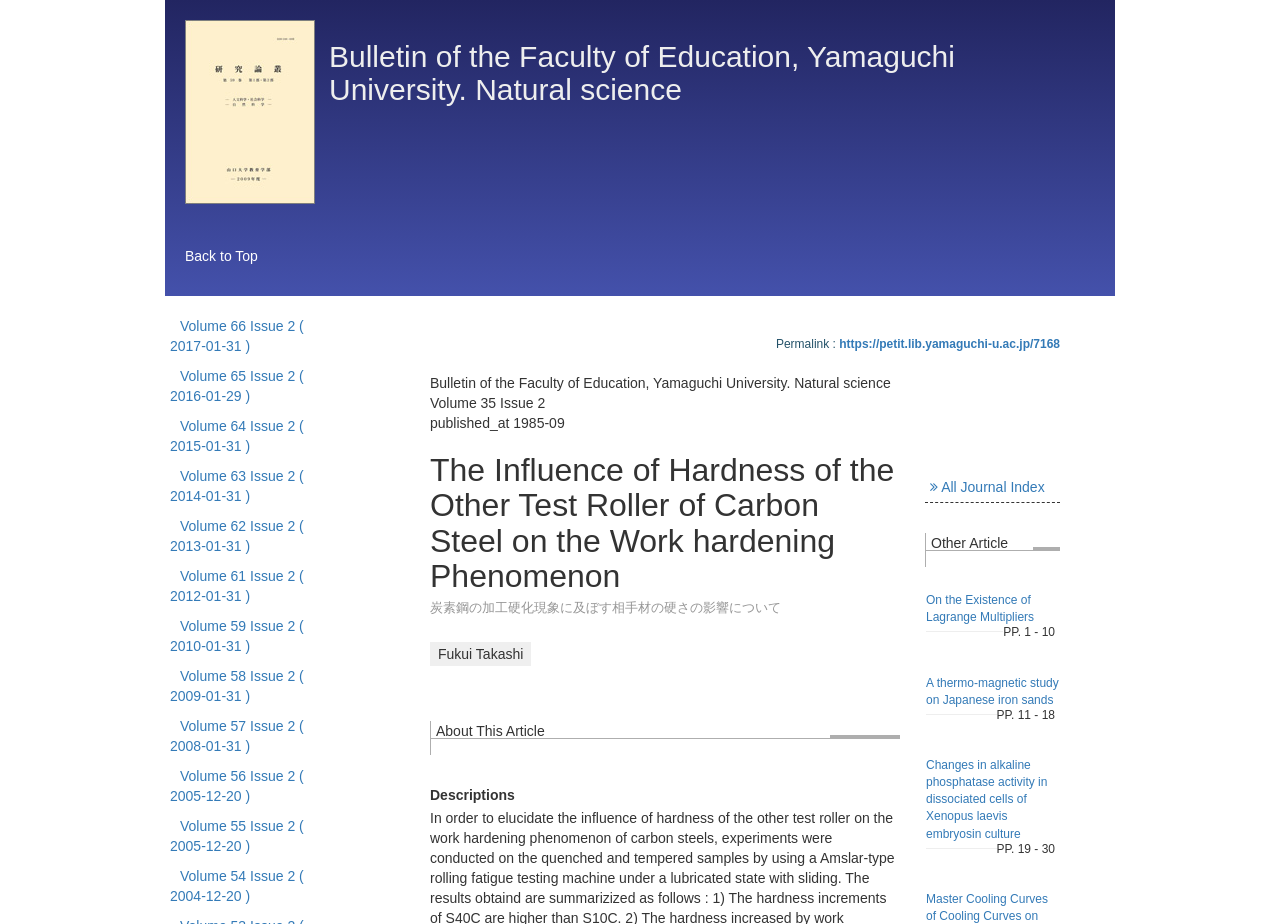Extract the primary heading text from the webpage.

The Influence of Hardness of the Other Test Roller of Carbon Steel on the Work hardening Phenomenon